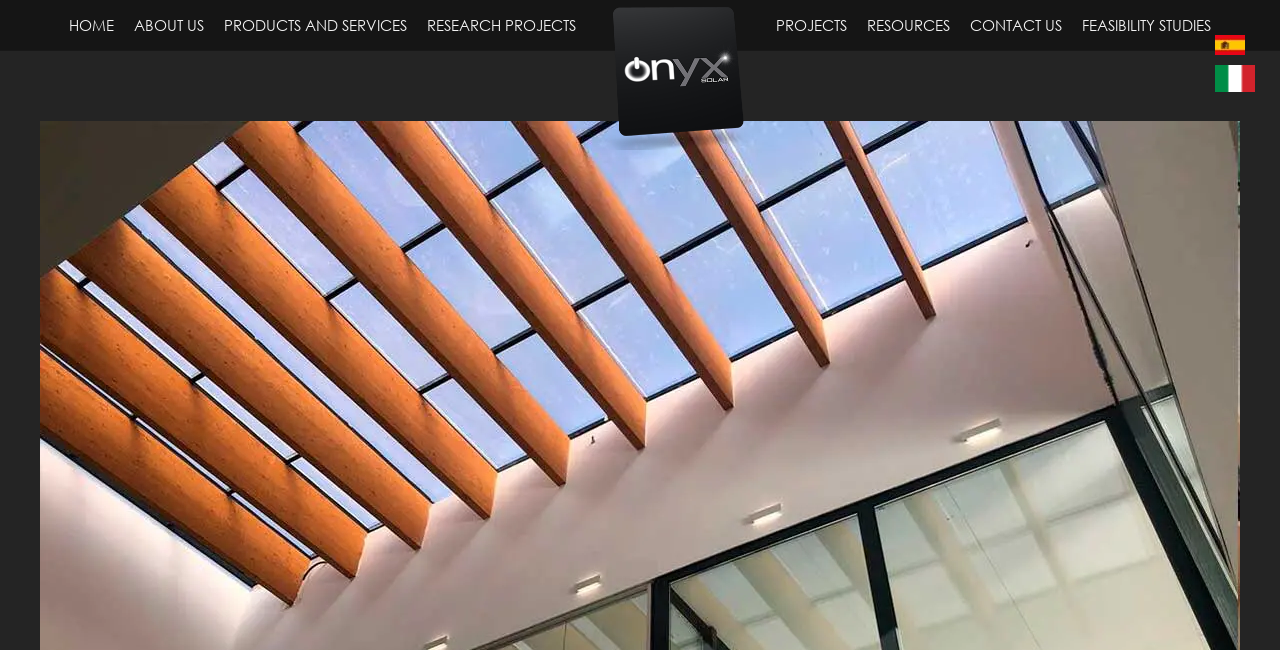Identify the bounding box coordinates of the area you need to click to perform the following instruction: "go to home page".

[0.046, 0.0, 0.097, 0.077]